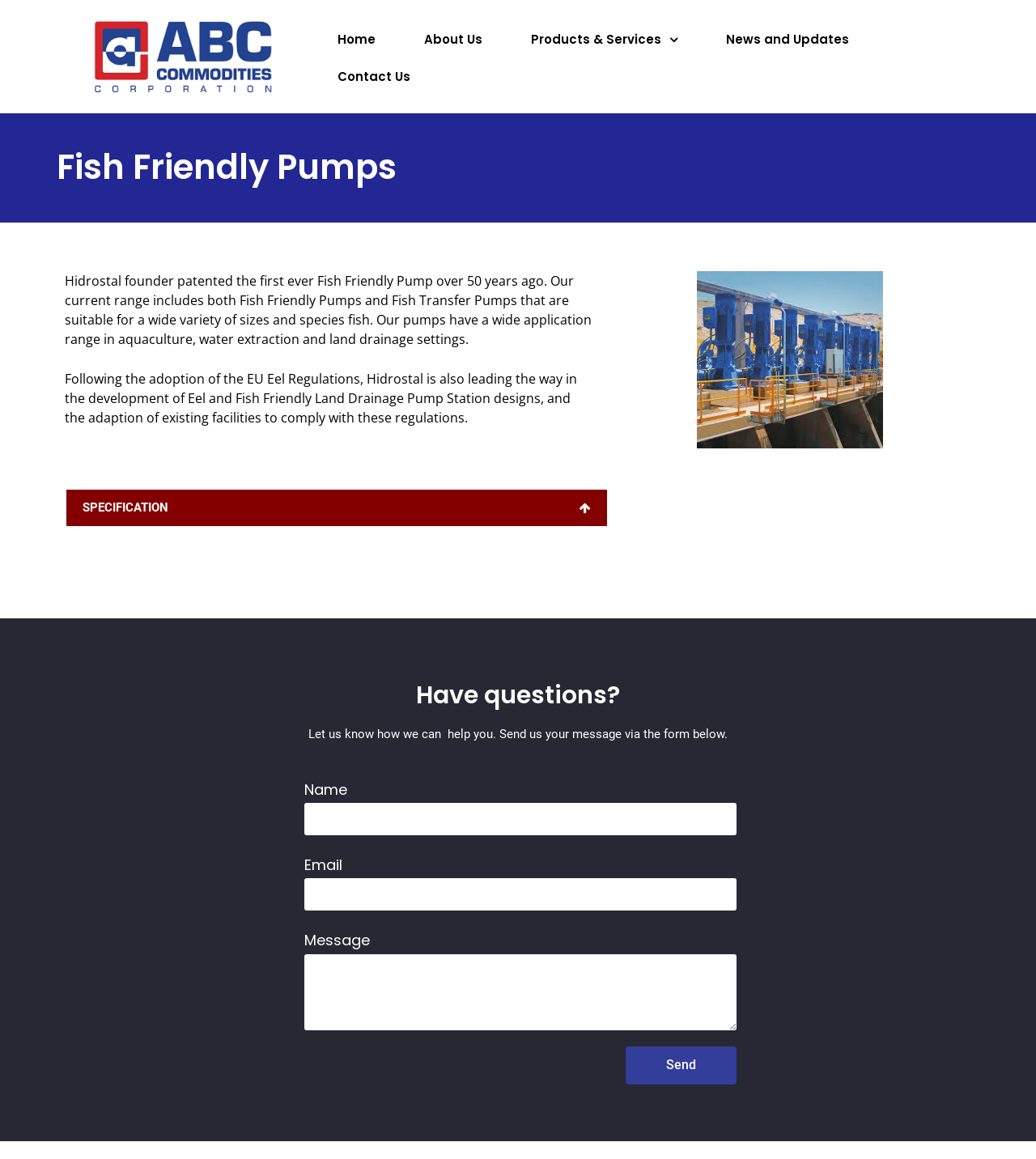Summarize the webpage with intricate details.

The webpage is about Fish Friendly Pumps, with a focus on the company's history and products. At the top, there is a navigation menu with five links: "Home", "About Us", "Products & Services", "News and Updates", and "Contact Us". 

Below the navigation menu, there is a main section that takes up most of the page. It starts with a heading "Fish Friendly Pumps" followed by two paragraphs of text that describe the company's founder patenting the first Fish Friendly Pump over 50 years ago and the current range of products. 

Following the paragraphs, there is a tab list with one tab labeled "SPECIFICATION". Below the tab list, there is a section with a heading "Have questions?" and a brief text encouraging users to send a message via a form. The form consists of three text boxes for "Name", "Email", and "Message", and a "Send" button. The "Email" text box is required.